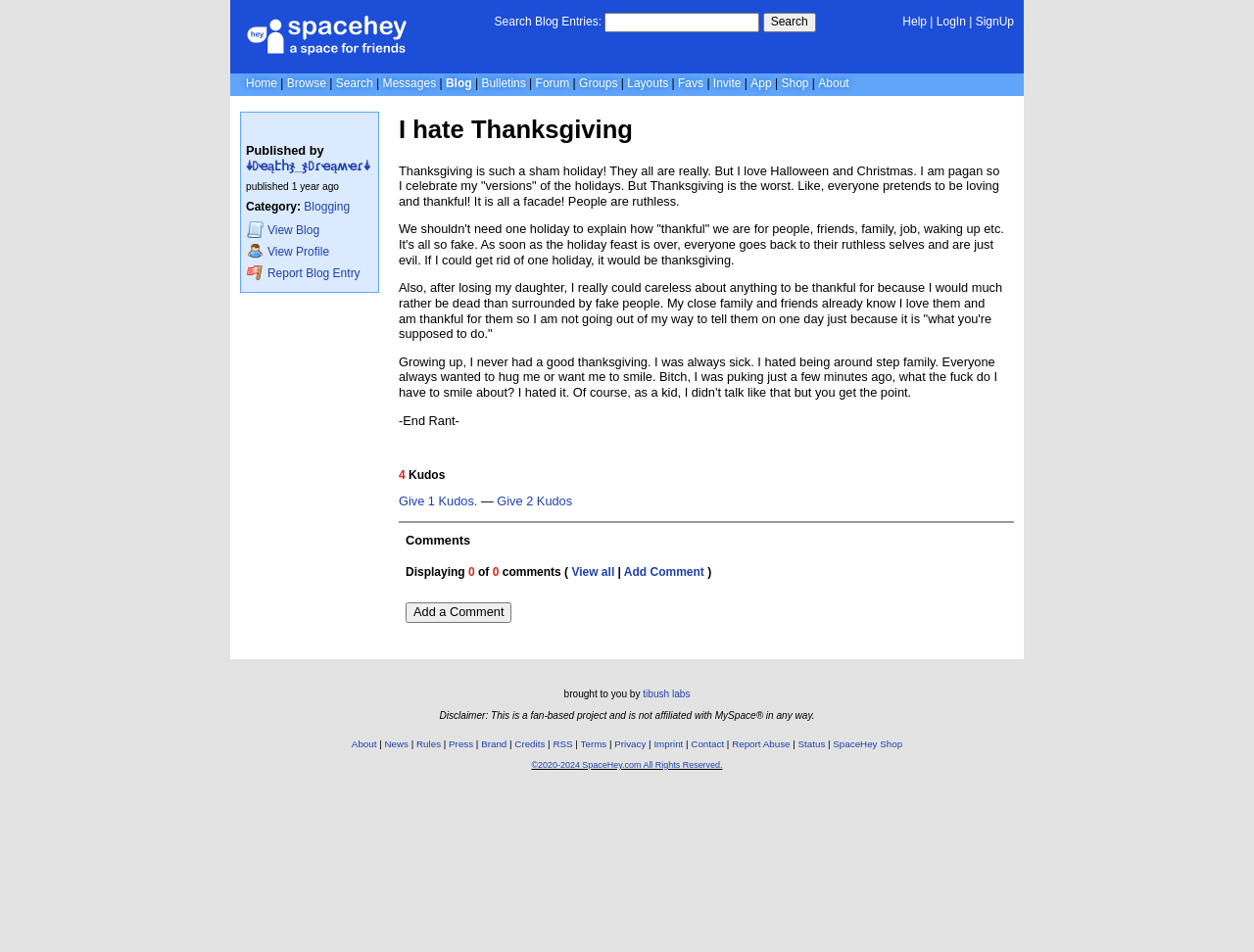What is the name of the platform?
Based on the image, please offer an in-depth response to the question.

I found the answer by looking at the top of the webpage, where it says '⸸Ꭰҽąէհჯ_ჯᎠɾҽąʍҽɾ⸸'s Blog | SpaceHey'.